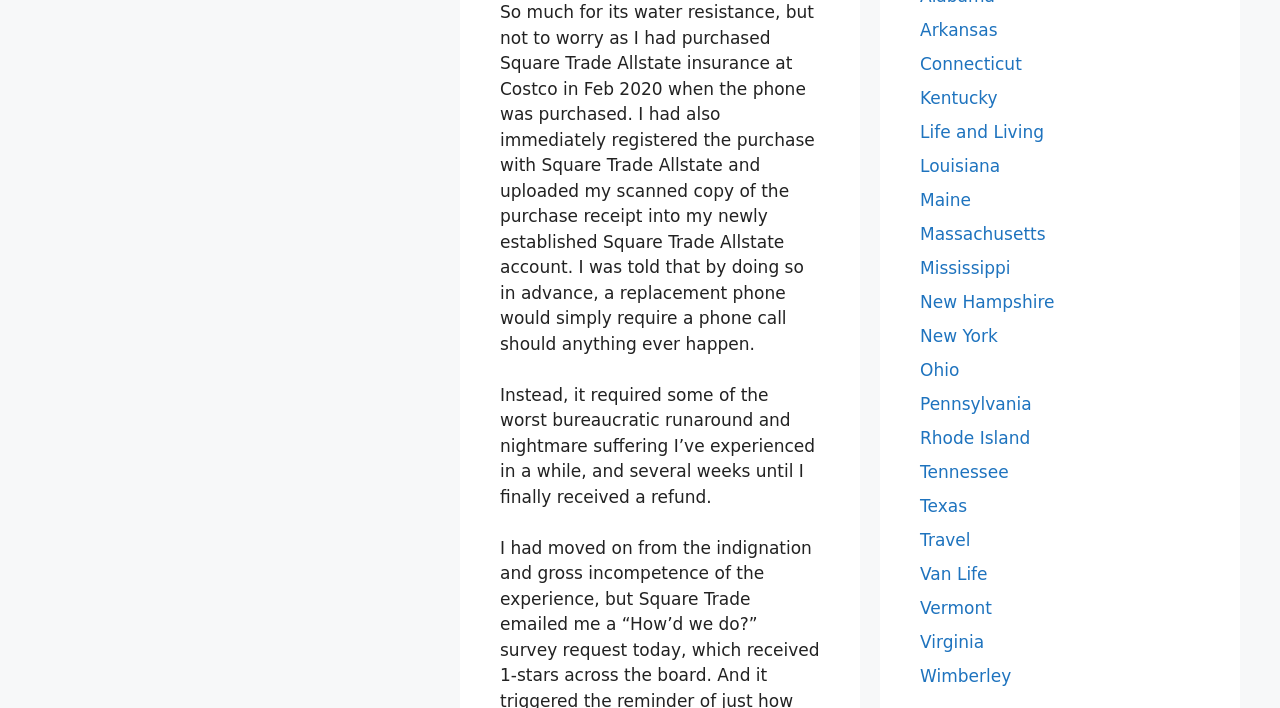What is the tone of the author's writing?
Answer the question with just one word or phrase using the image.

Negative